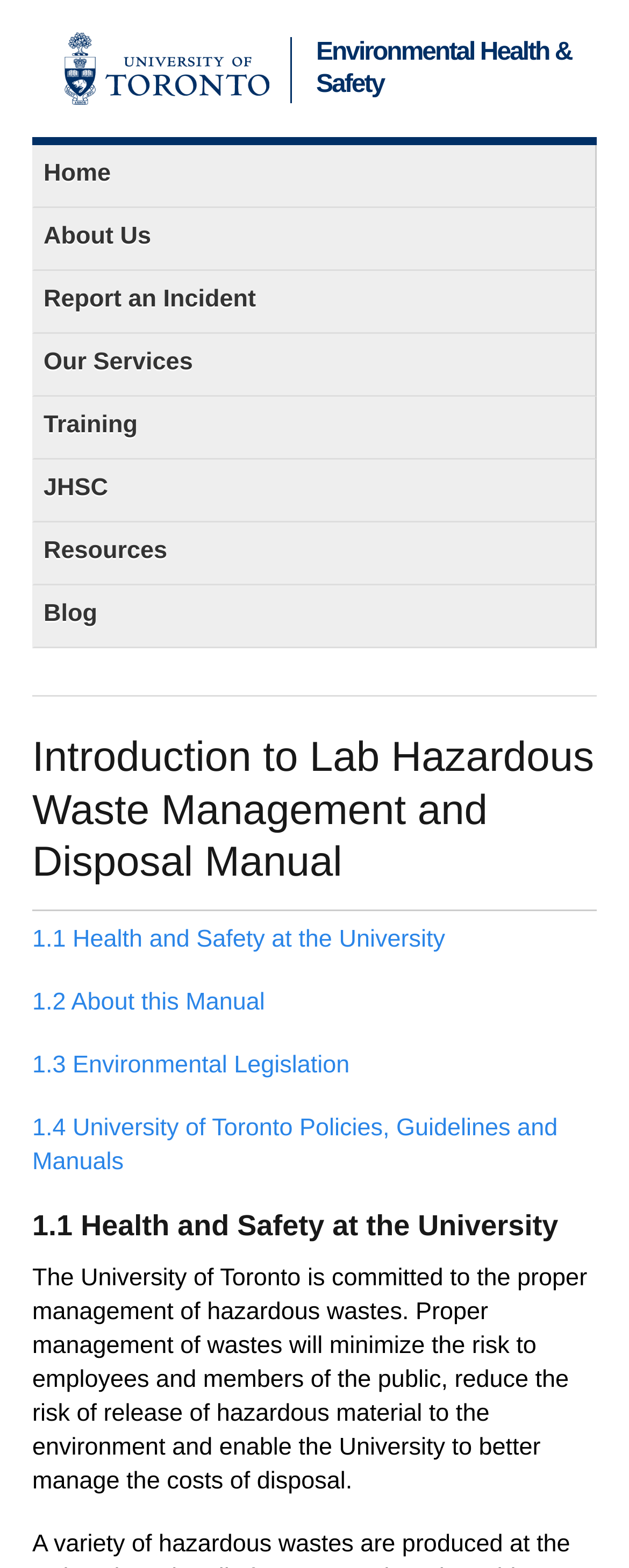Please mark the clickable region by giving the bounding box coordinates needed to complete this instruction: "visit Environmental Health & Safety page".

[0.462, 0.023, 0.949, 0.066]